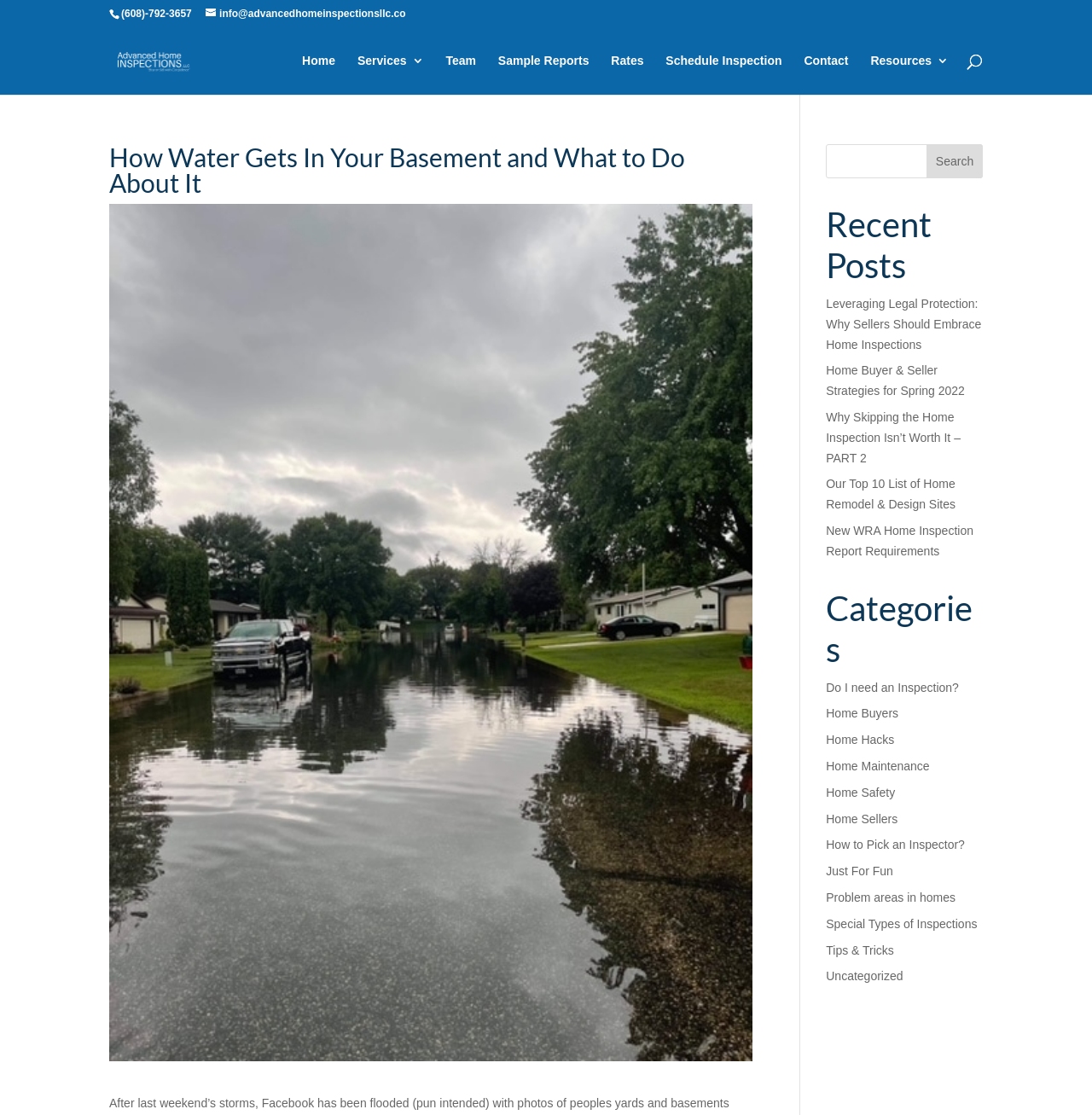Locate the coordinates of the bounding box for the clickable region that fulfills this instruction: "Click on the 'Home' link".

[0.277, 0.049, 0.307, 0.085]